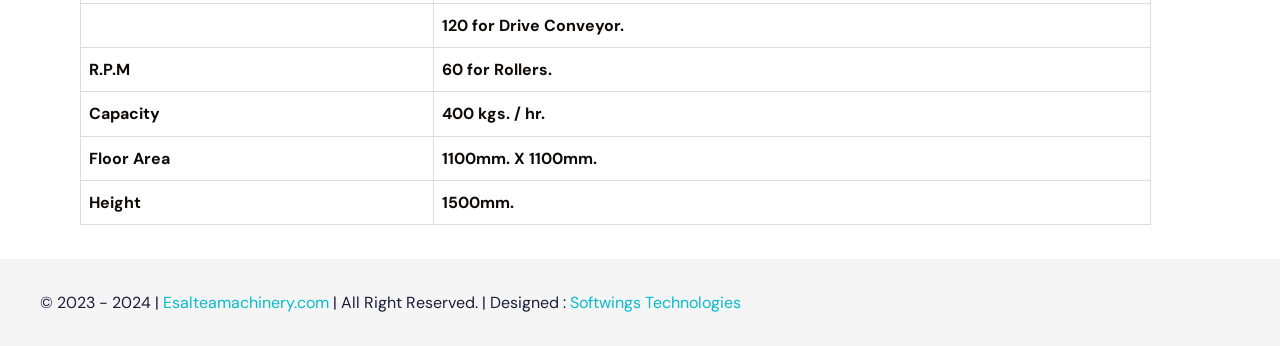Who designed the website?
Please provide a detailed and thorough answer to the question.

I looked at the footer section of the webpage and found the link 'Softwings Technologies' which indicates that they designed the website.